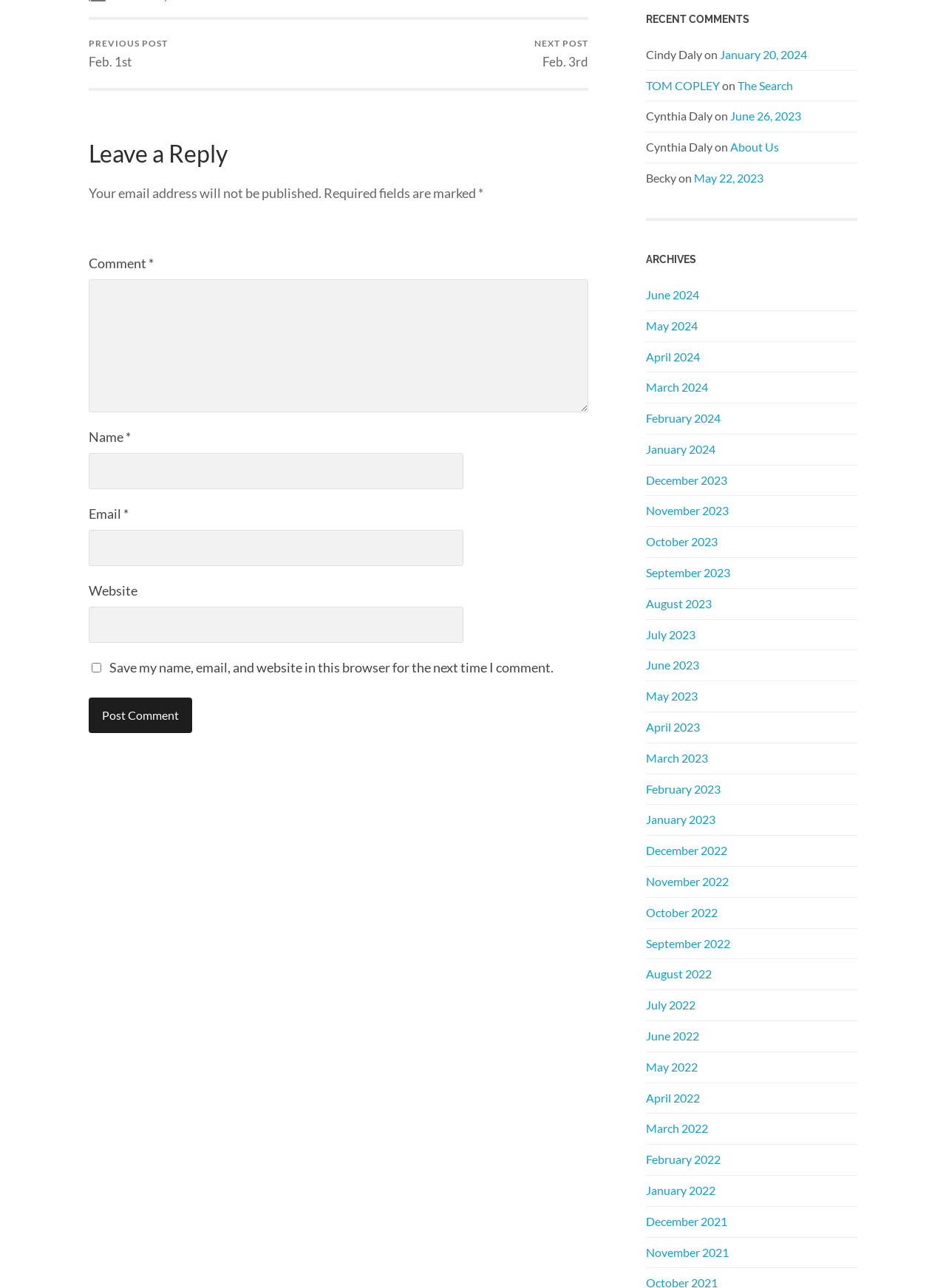Locate the bounding box coordinates of the clickable element to fulfill the following instruction: "Post a comment". Provide the coordinates as four float numbers between 0 and 1 in the format [left, top, right, bottom].

[0.094, 0.542, 0.203, 0.569]